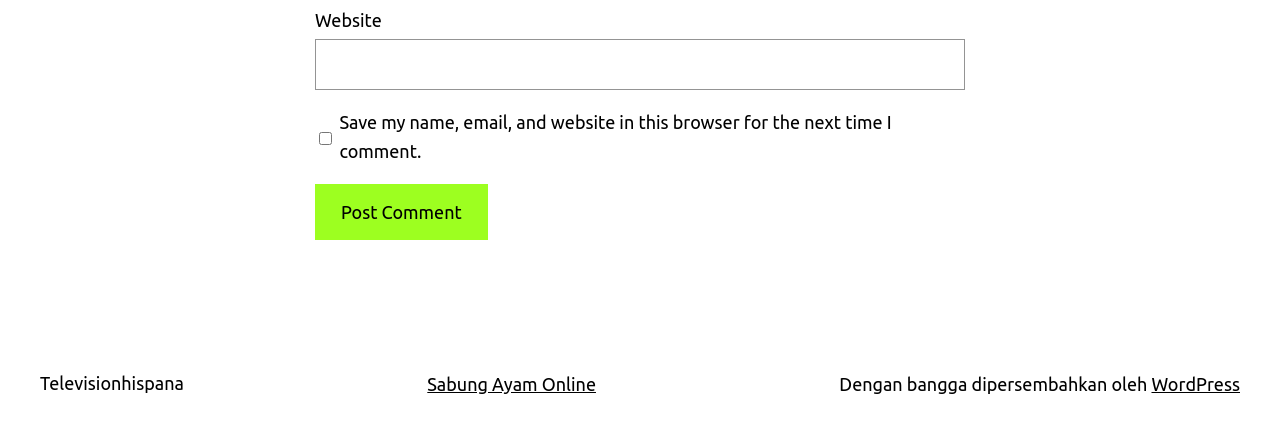Bounding box coordinates are to be given in the format (top-left x, top-left y, bottom-right x, bottom-right y). All values must be floating point numbers between 0 and 1. Provide the bounding box coordinate for the UI element described as: 2020牌入钱包FPS Wallet By Brent Braun

None